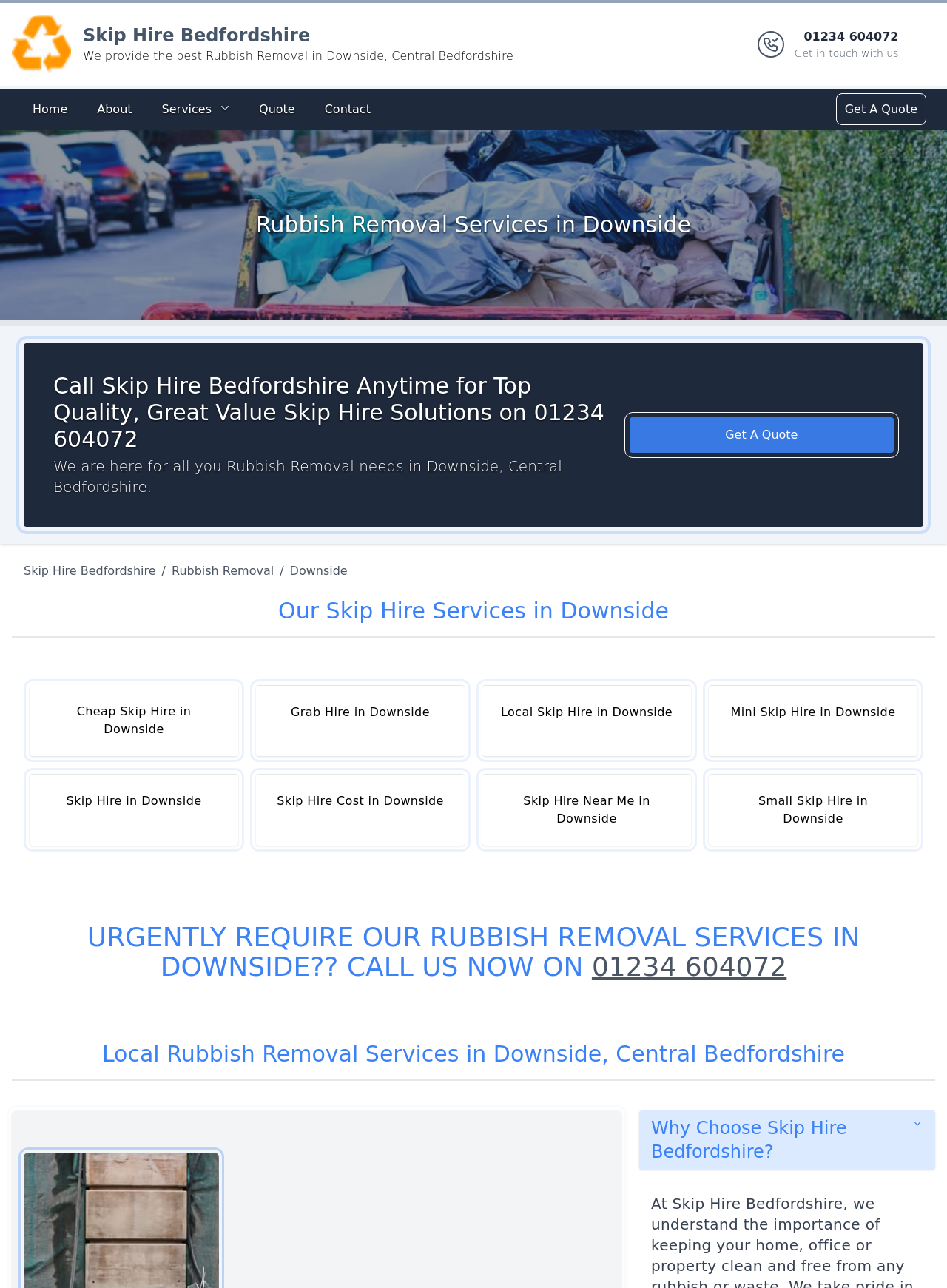Please specify the bounding box coordinates of the clickable region to carry out the following instruction: "Get in touch with us using the phone number". The coordinates should be four float numbers between 0 and 1, in the format [left, top, right, bottom].

[0.839, 0.022, 0.949, 0.047]